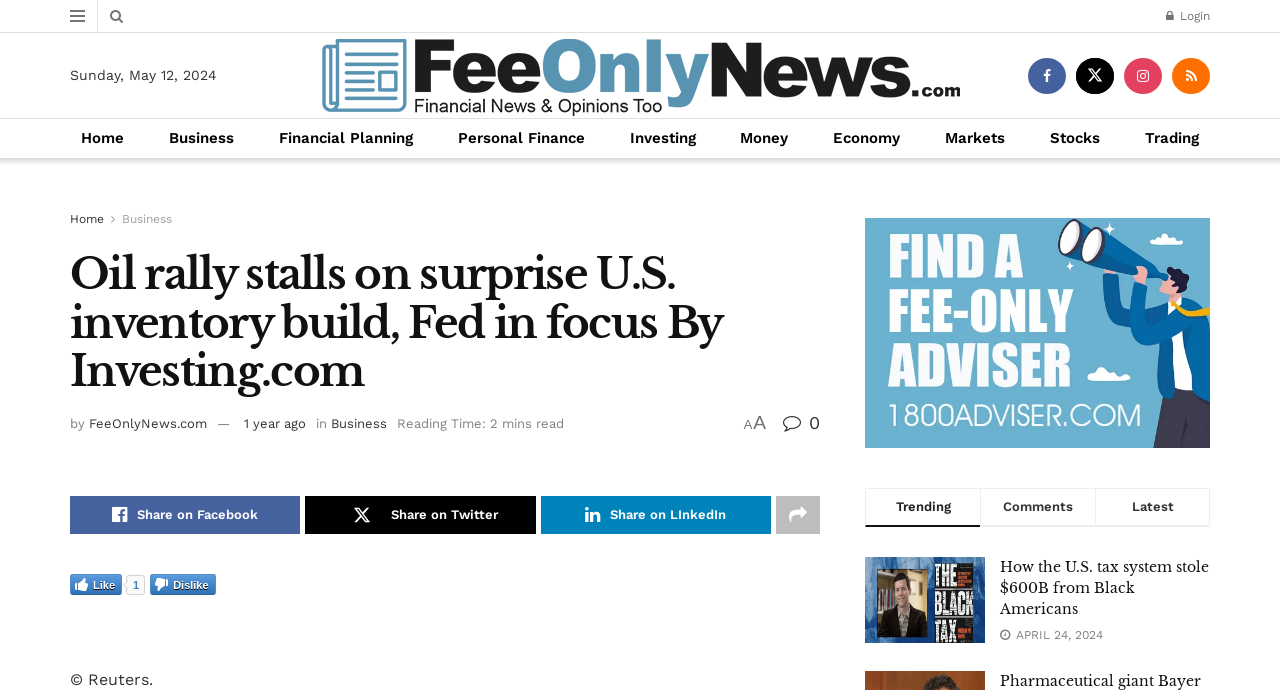How many categories are listed in the top navigation bar?
Respond to the question with a well-detailed and thorough answer.

I counted the number of links in the top navigation bar, starting from 'Home' and ending at 'Trading', and found that there are 9 categories listed.